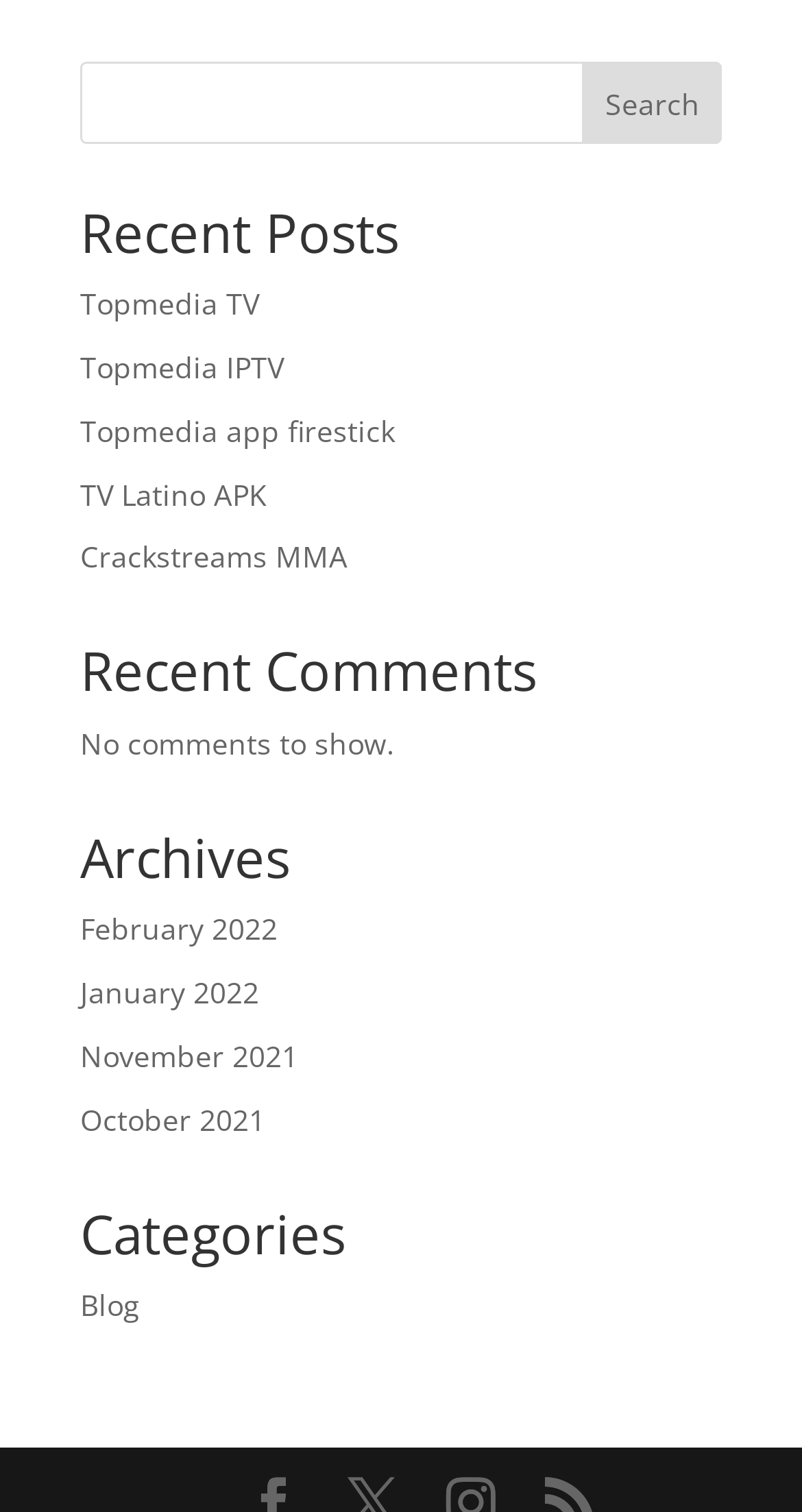Determine the bounding box coordinates of the section to be clicked to follow the instruction: "search for something". The coordinates should be given as four float numbers between 0 and 1, formatted as [left, top, right, bottom].

[0.1, 0.041, 0.9, 0.096]